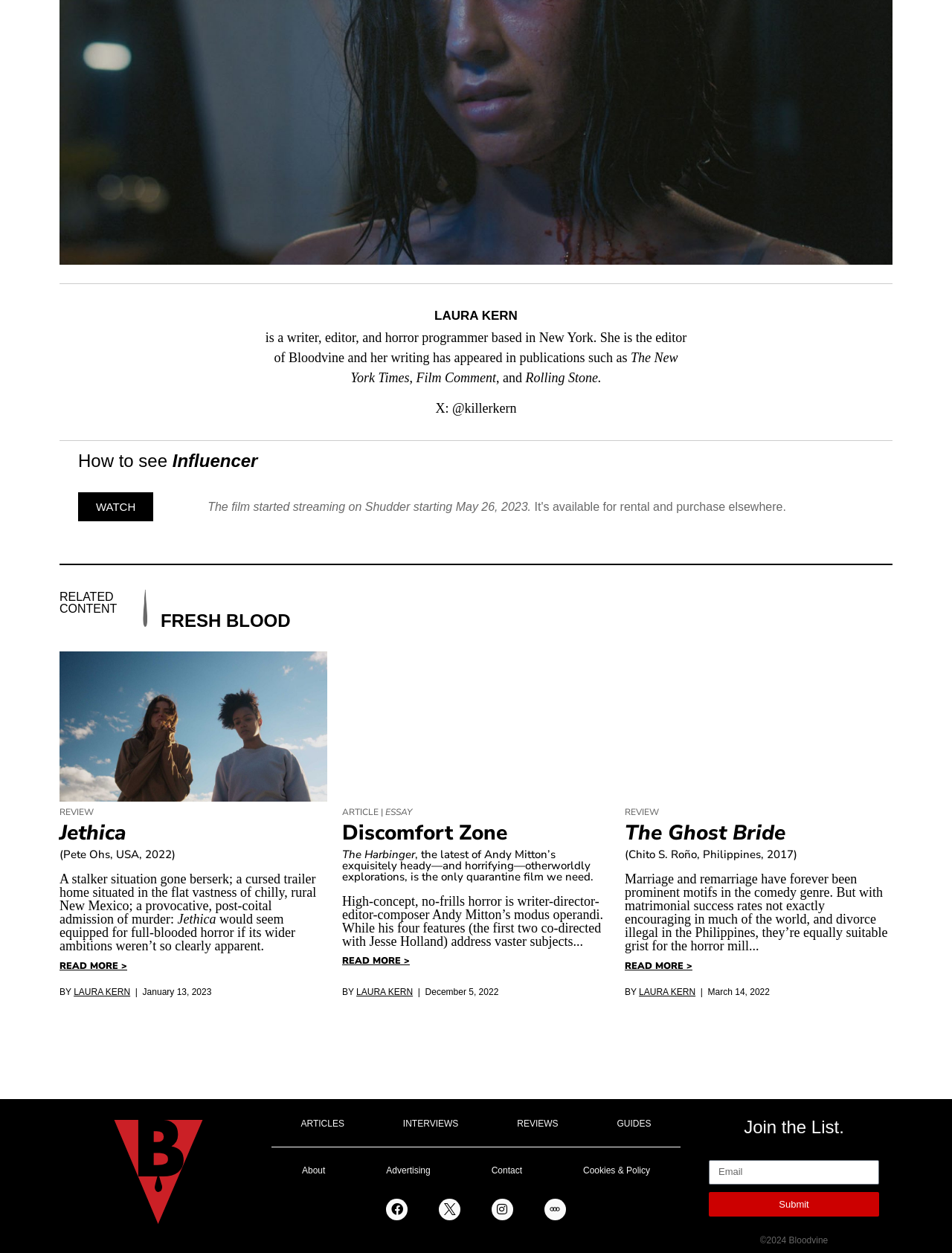Please provide a one-word or short phrase answer to the question:
How many social media links are present at the bottom of the webpage?

4